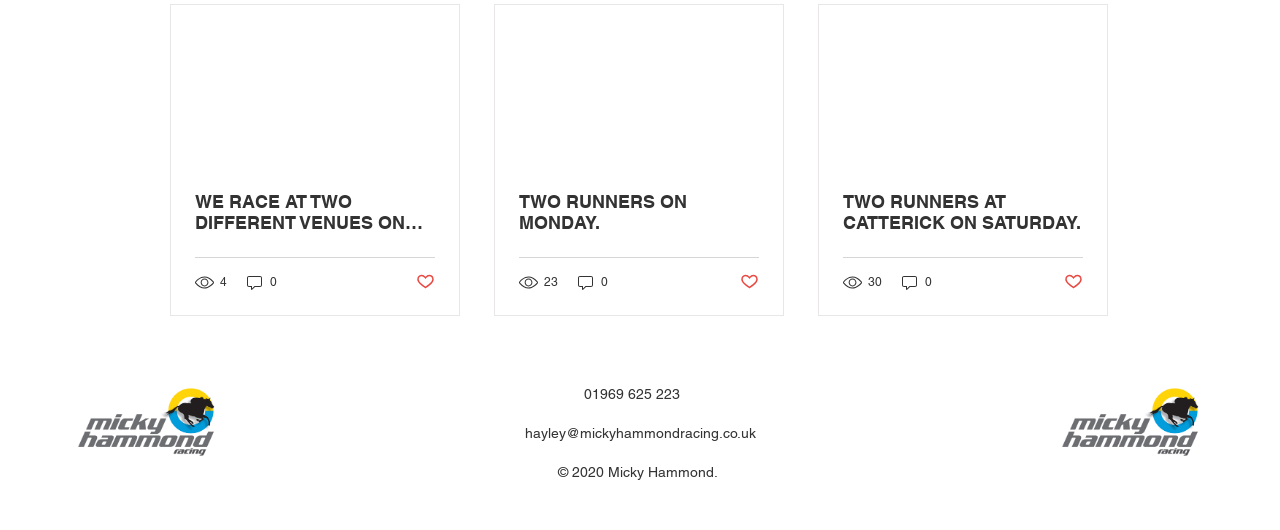Given the element description parent_node: TWO RUNNERS ON MONDAY., specify the bounding box coordinates of the corresponding UI element in the format (top-left x, top-left y, bottom-right x, bottom-right y). All values must be between 0 and 1.

[0.387, 0.009, 0.612, 0.315]